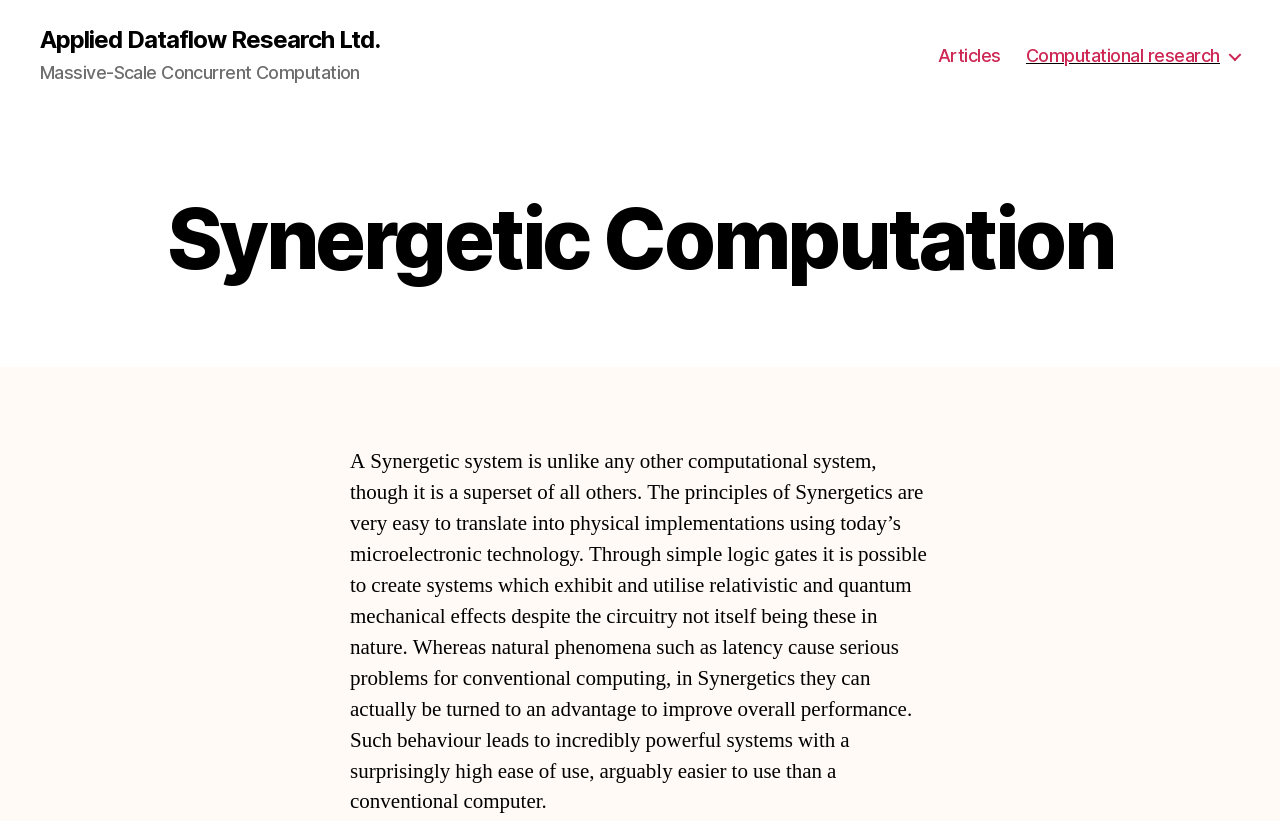Determine the bounding box for the UI element as described: "Computational research". The coordinates should be represented as four float numbers between 0 and 1, formatted as [left, top, right, bottom].

[0.802, 0.054, 0.969, 0.081]